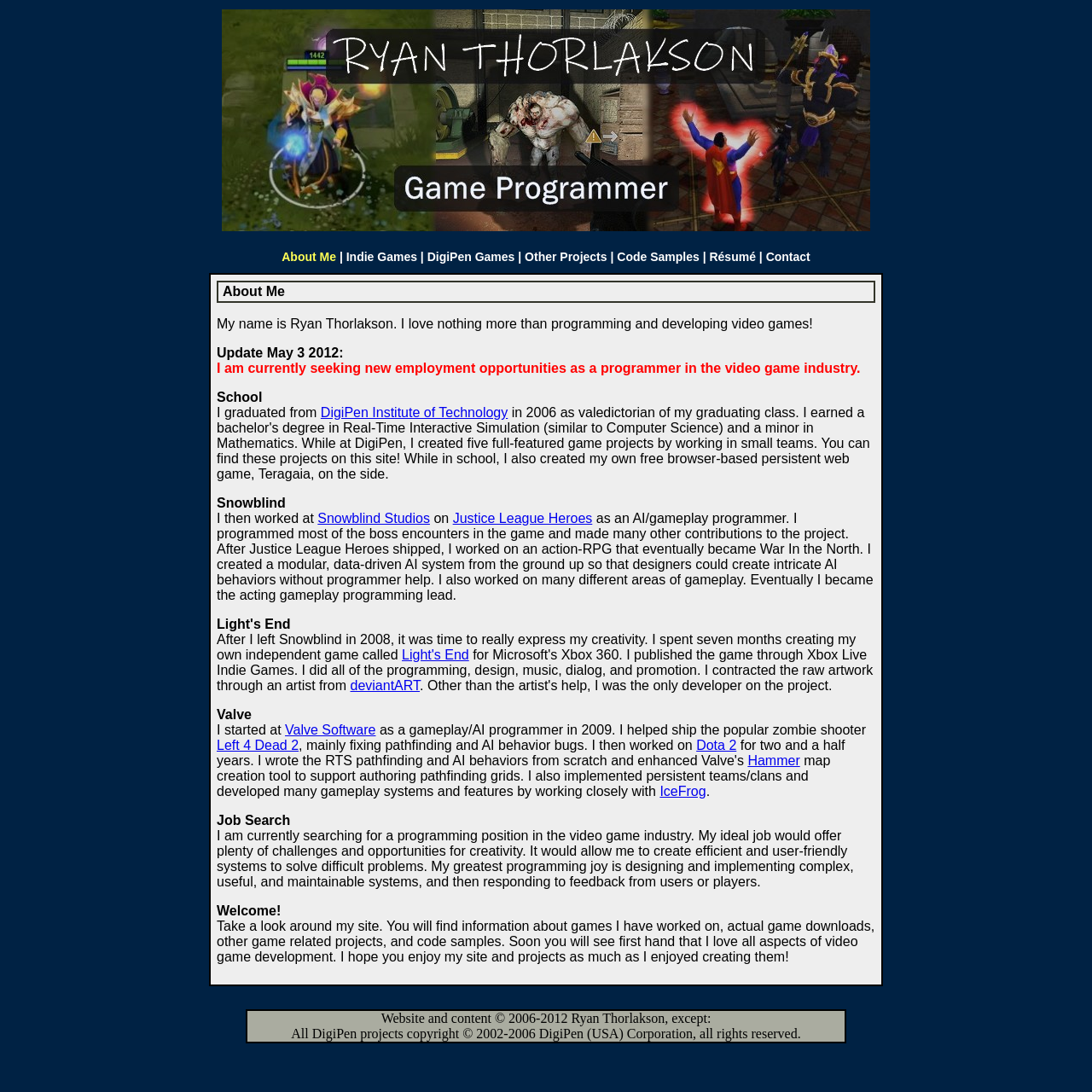Articulate a detailed summary of the webpage's content and design.

This webpage is a personal portfolio of Ryan Thorlakson, a game programmer and designer. At the top, there is a table with a row of links to different sections of the website, including "Indie Games", "DigiPen Games", "Other Projects", "Code Samples", "Résumé", and "Contact". 

Below the table, there is a large block of text that serves as an introduction to Ryan Thorlakson. The text is divided into several sections, each describing a different aspect of his career and experience. The sections include "About Me", which introduces Ryan and his passion for programming and game development; "School", which describes his education at DigiPen Institute of Technology; "Snowblind", which details his work experience at Snowblind Studios; "Light's End", which describes his independent game project; "Valve", which discusses his work at Valve Software; and "Job Search", which outlines his current job search and ideal job requirements.

Throughout the text, there are links to specific games, companies, and projects that Ryan has worked on, such as "Justice League Heroes", "War In the North", "Left 4 Dead 2", and "Dota 2". The text also includes mentions of his skills and accomplishments, such as creating a modular, data-driven AI system and implementing persistent teams and clans.

At the bottom of the page, there is a copyright notice that attributes the website and content to Ryan Thorlakson, with the exception of DigiPen projects, which are copyrighted by DigiPen (USA) Corporation.